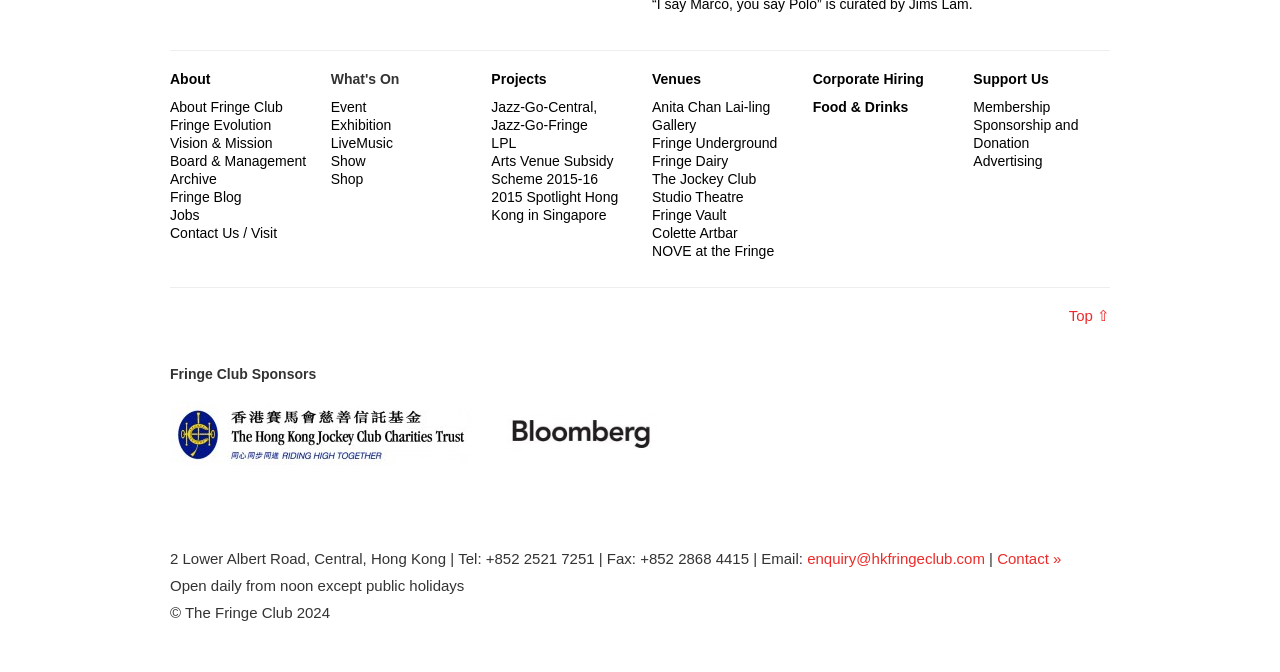How many sponsors are listed?
Please provide a comprehensive answer based on the visual information in the image.

I looked at the section 'Fringe Club Sponsors' and found that there is only one sponsor listed, which is represented by a link with no text.